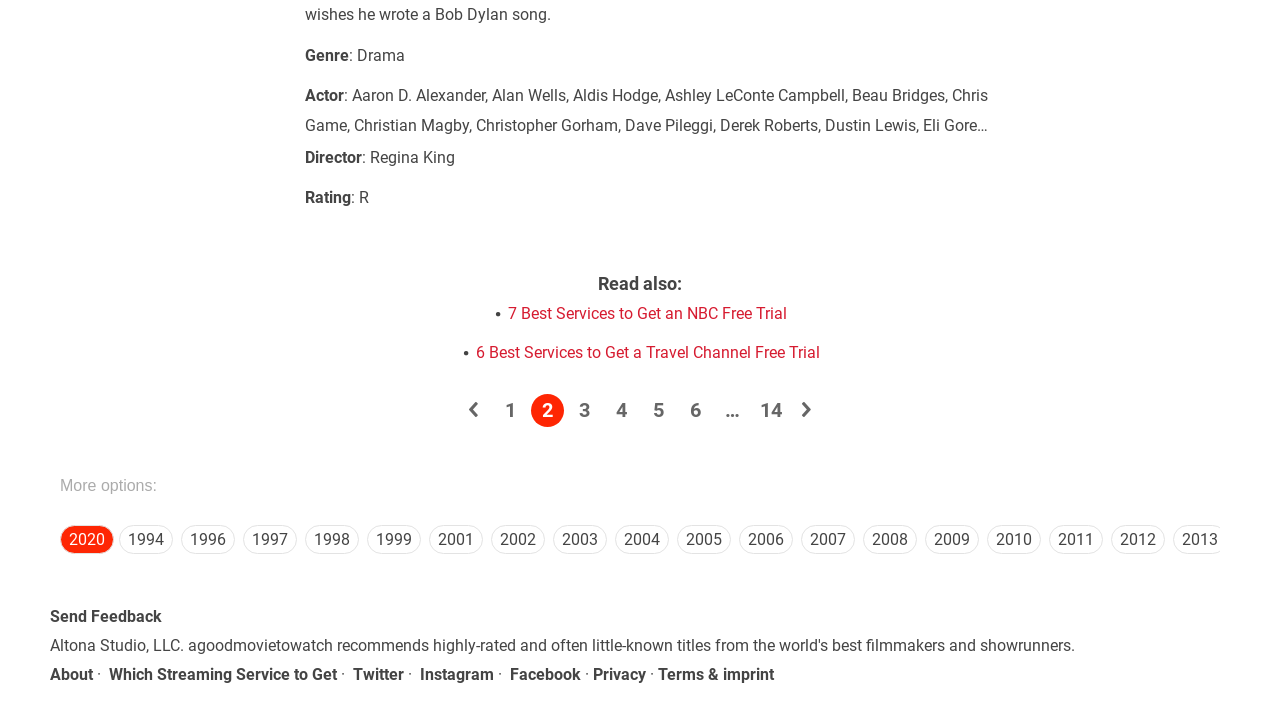Identify the bounding box coordinates of the area you need to click to perform the following instruction: "Click on the link to view the About page".

[0.039, 0.919, 0.073, 0.945]